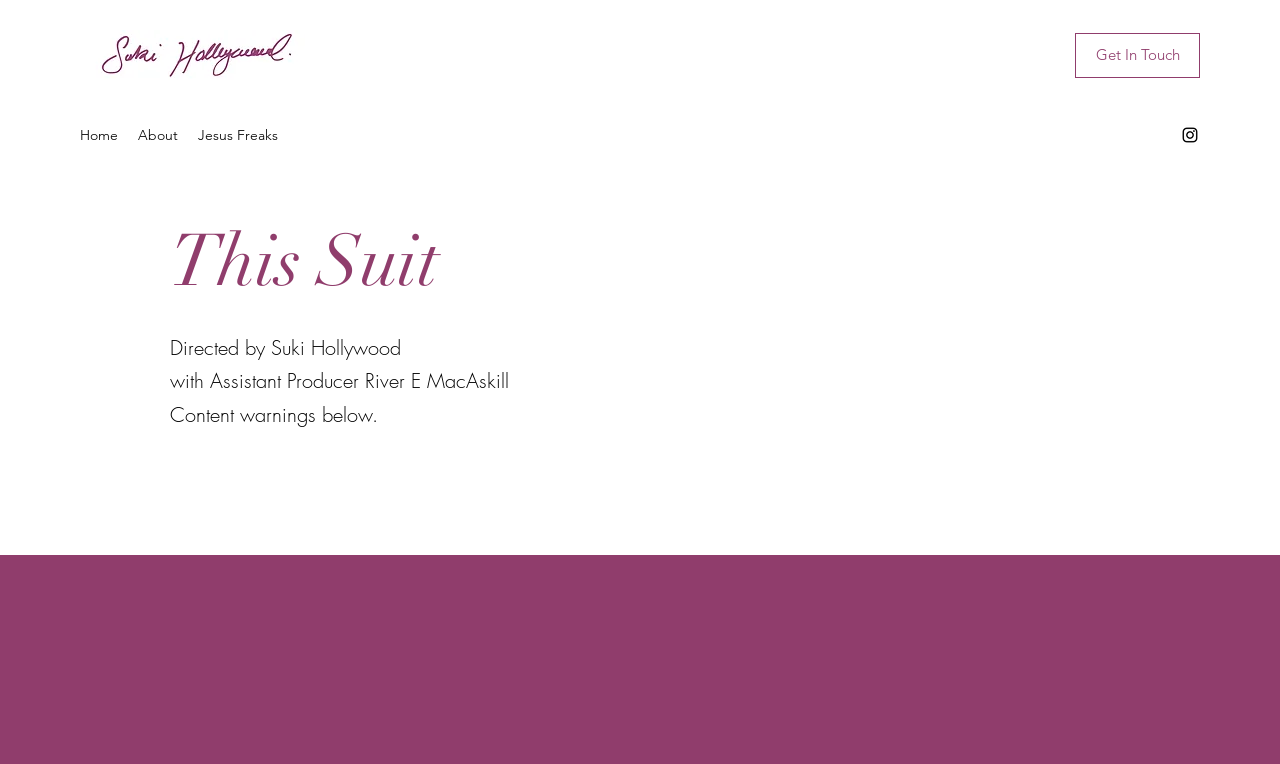Show the bounding box coordinates for the HTML element described as: "Contact".

None